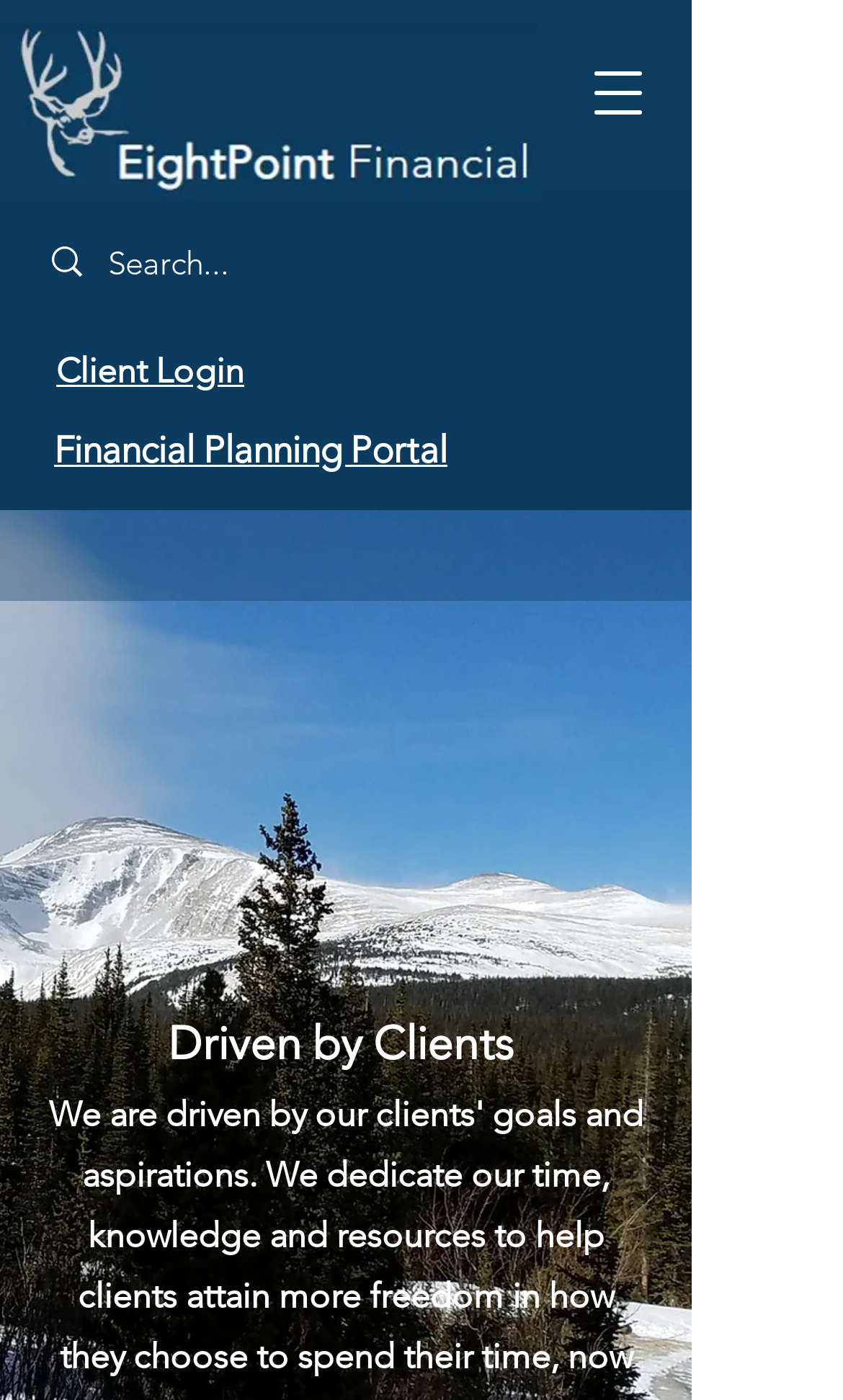Offer a detailed account of what is visible on the webpage.

The webpage is about Tim O'Brien, a Certified Investment Management Analyst, and his career in the financial industry. At the top left of the page, there is a logo of EightPoint Financial, which is an image linked to the company's homepage. Next to the logo, there is a button to open the navigation menu. 

Below the logo, there is a search bar that spans most of the width of the page. The search bar contains a small magnifying glass icon on the left and a text input field where users can type their search queries. 

On the top right of the page, there are two links: "Client Login" and "Financial Planning Portal". The "Financial Planning Portal" link is accompanied by two lines of text, "Driven by Clients" and a non-breaking space character, which are positioned below the link.

There is no other notable content on the page, suggesting that it may be a brief introduction or a landing page that leads to more detailed information about Tim O'Brien and EightPoint Financial.